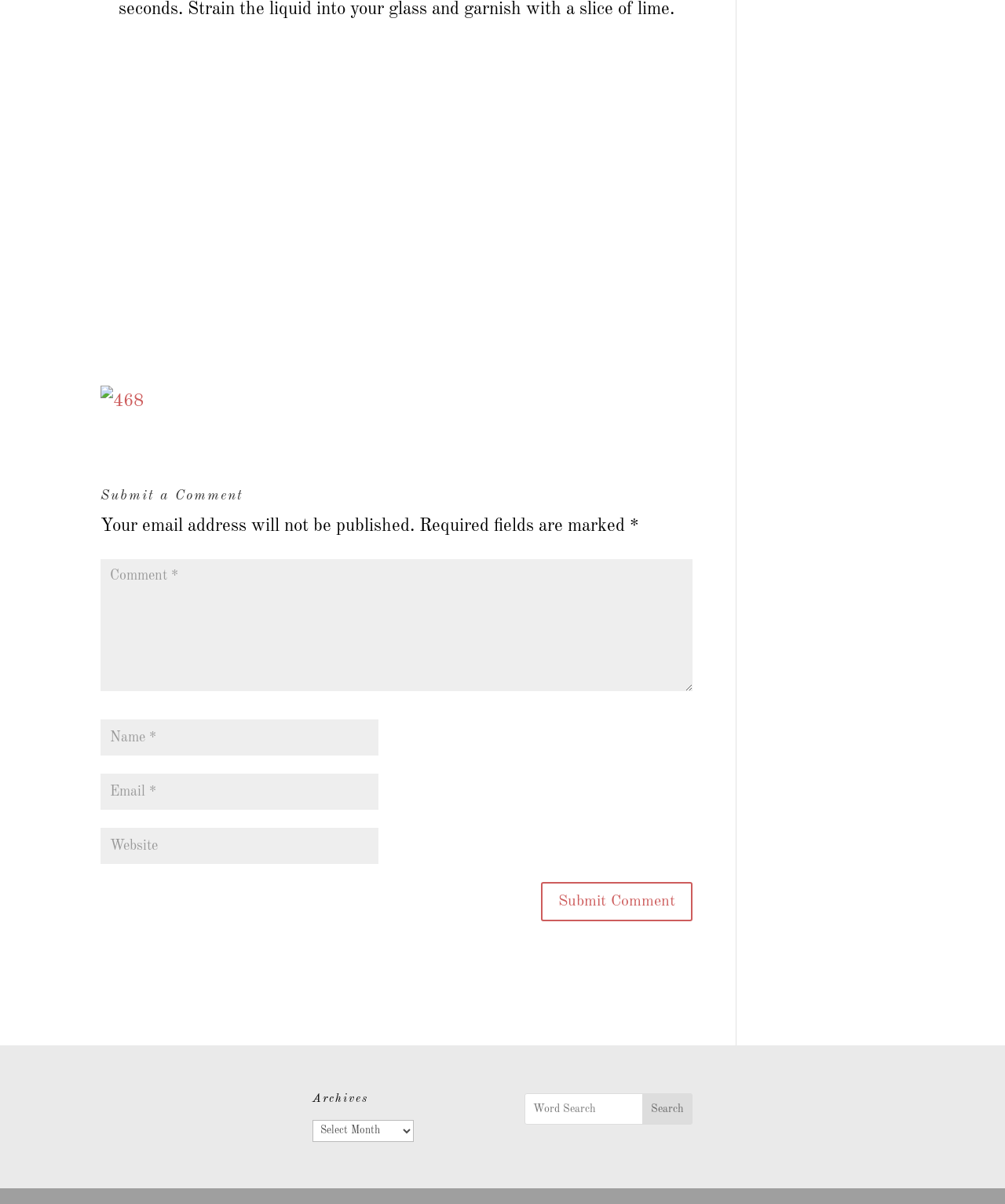What is the purpose of the iframe? Refer to the image and provide a one-word or short phrase answer.

YouTube video player